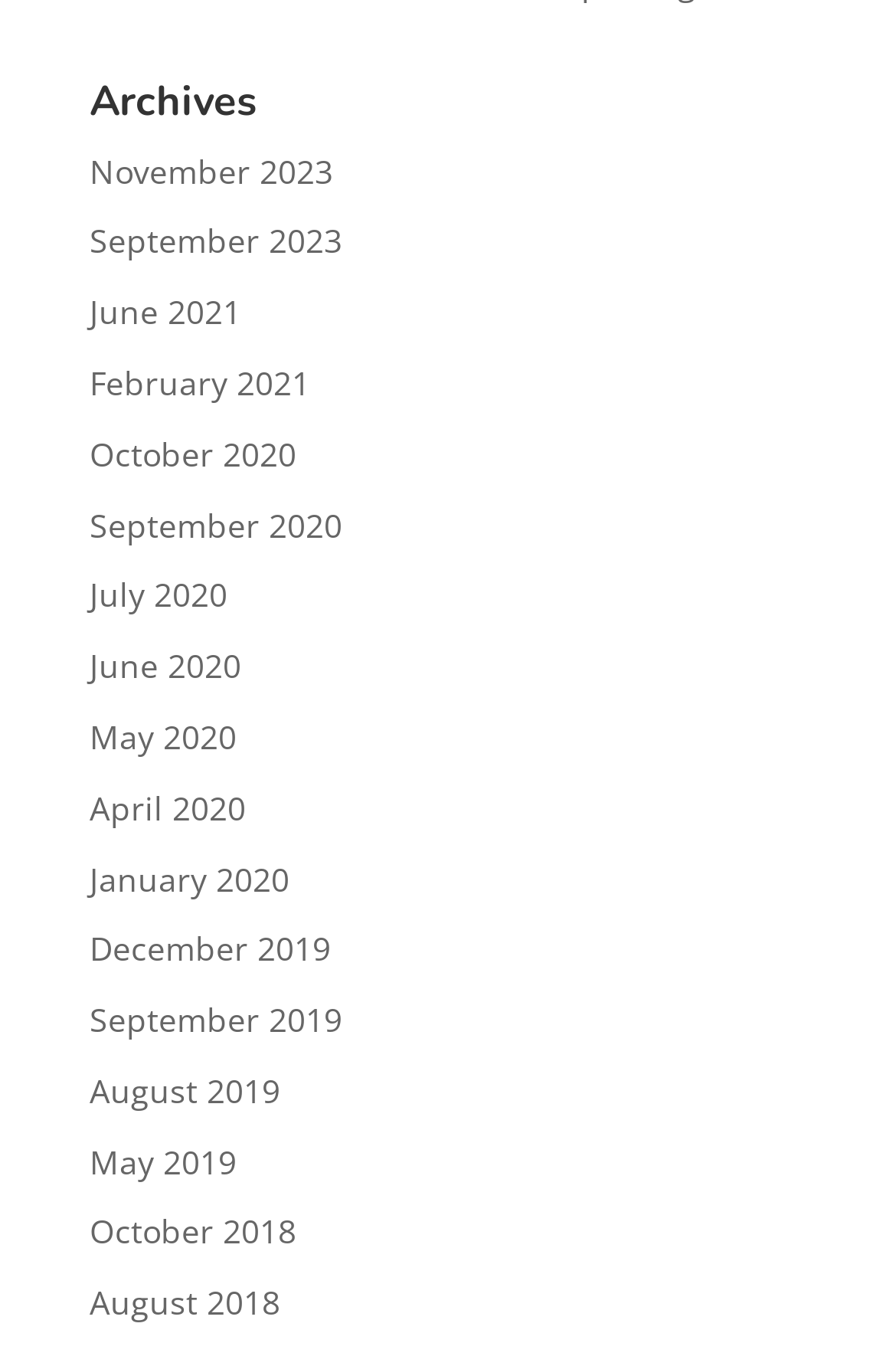What is the earliest archive available?
Carefully examine the image and provide a detailed answer to the question.

The webpage has a list of archives, and the earliest one is 'August 2018' which is the last link in the list.